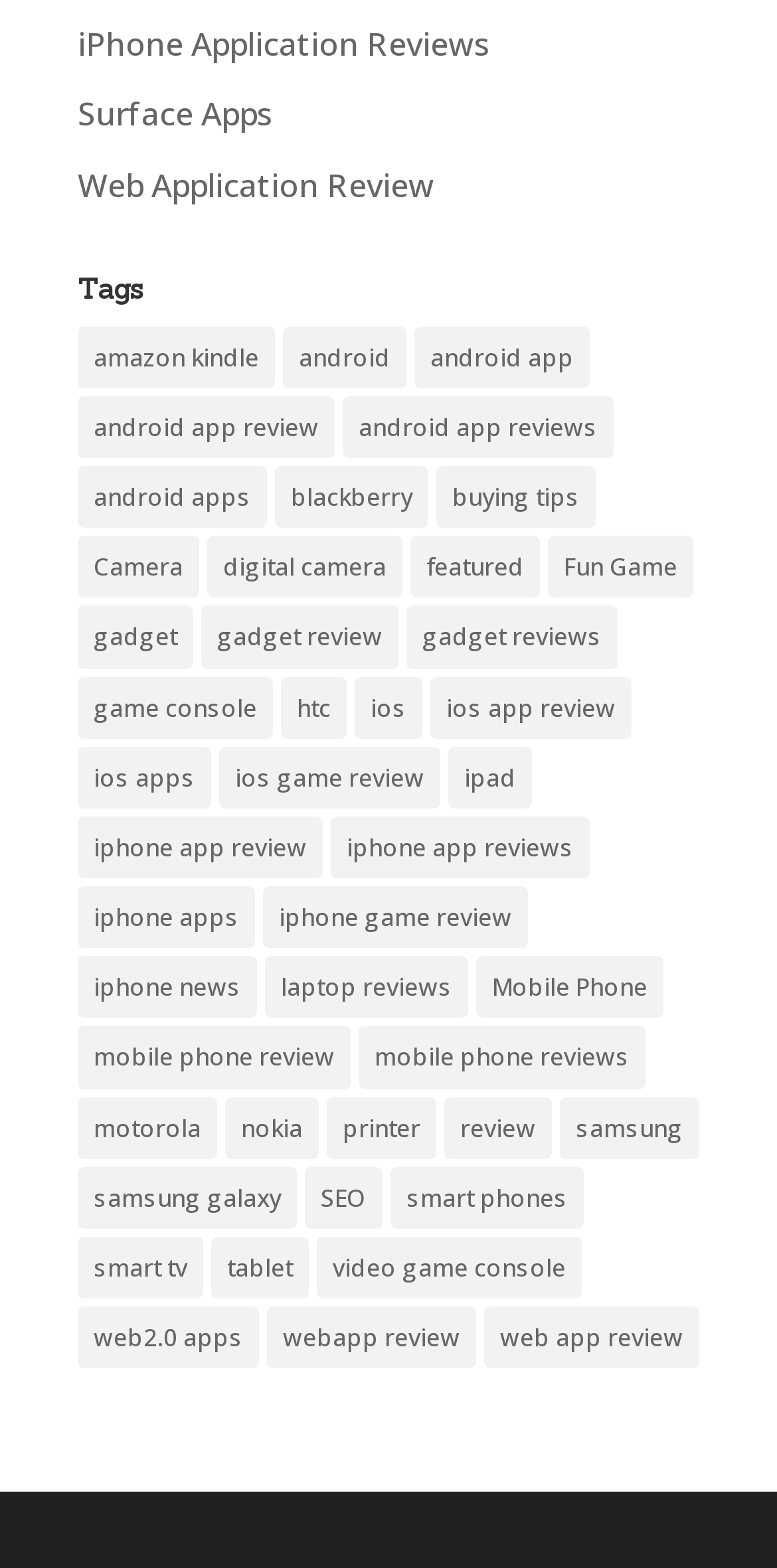Based on the image, provide a detailed and complete answer to the question: 
What is the category with the most number of items?

After reviewing the links, I found that the category with the most number of items is 'ios app review' with 199 items, followed closely by 'android app review' with 96 items.